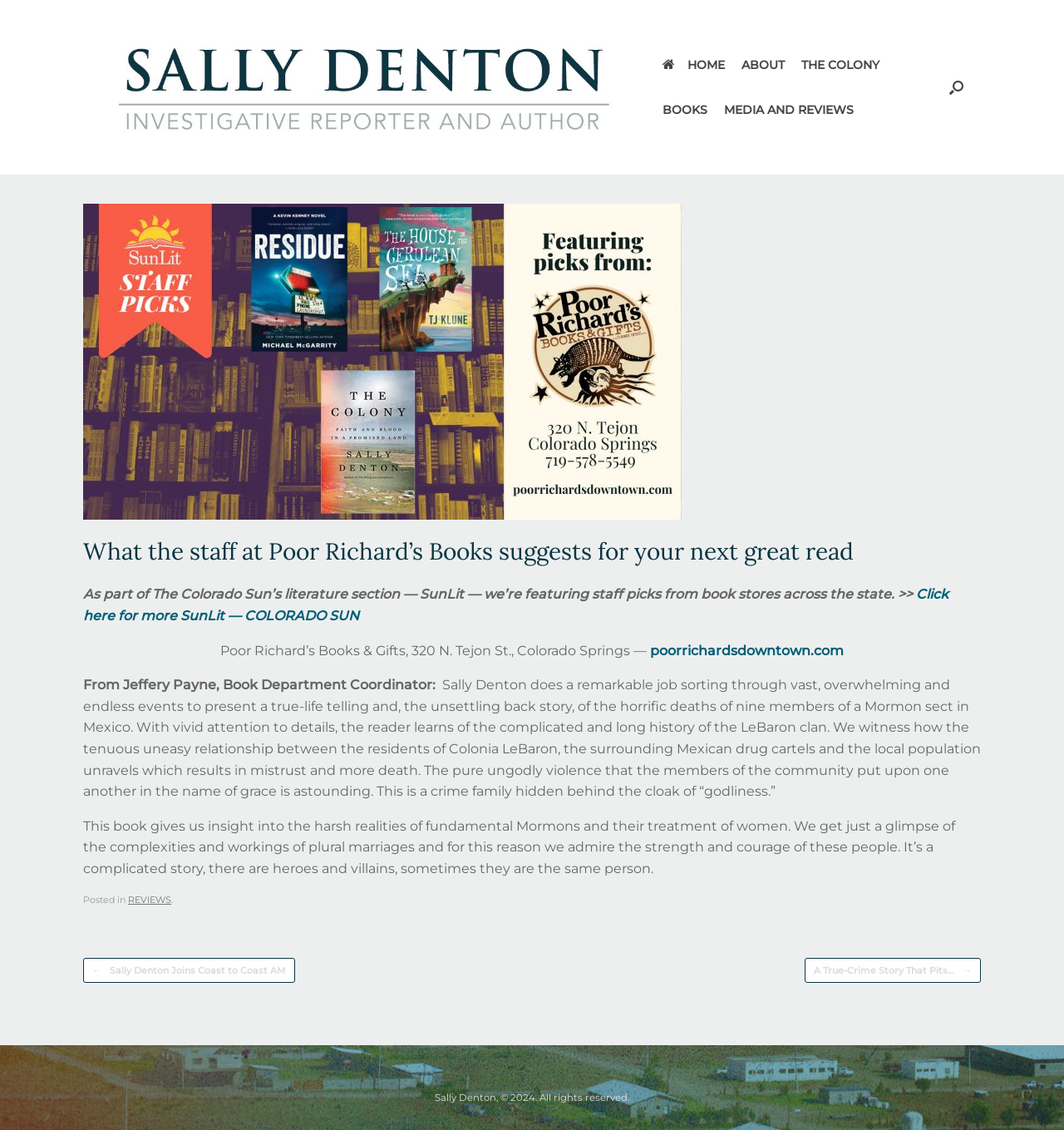Using the provided element description: "poorrichardsdowntown.com", identify the bounding box coordinates. The coordinates should be four floats between 0 and 1 in the order [left, top, right, bottom].

[0.611, 0.568, 0.793, 0.582]